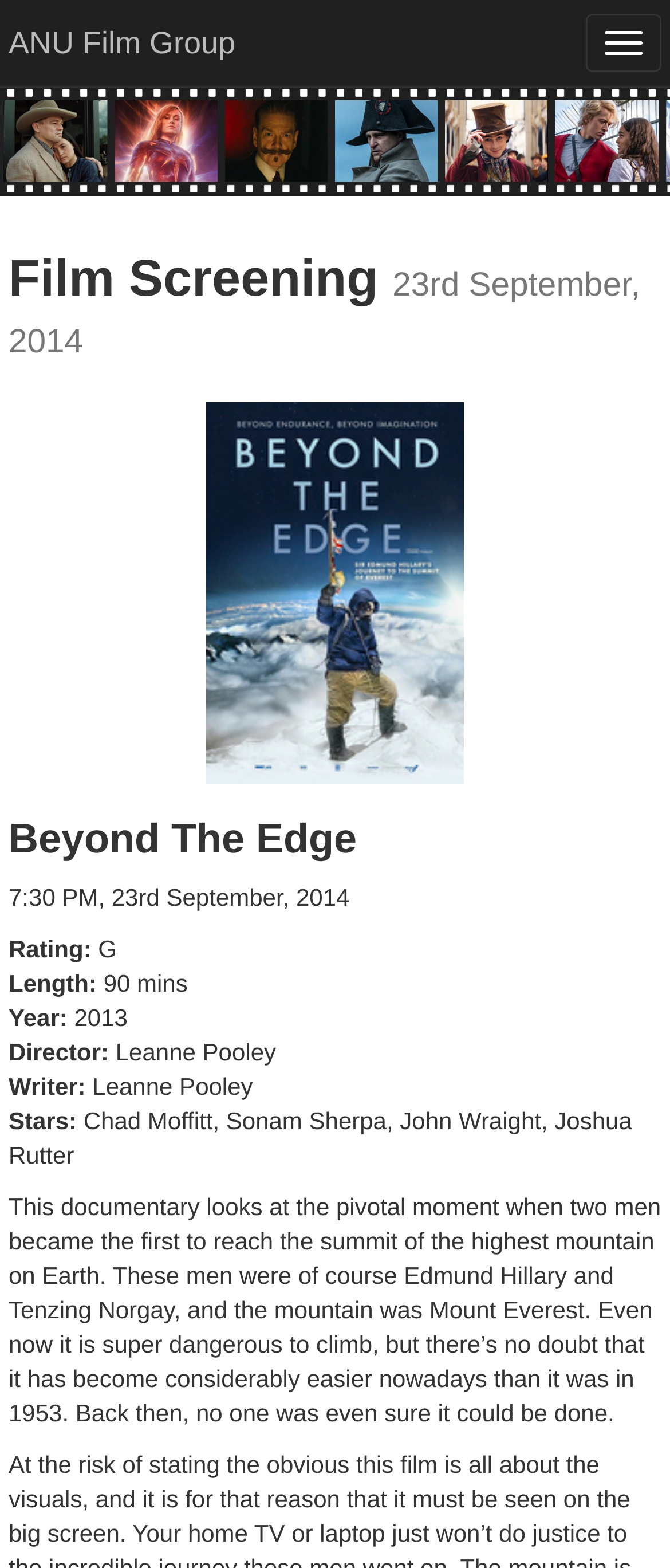What is the rating of the film?
Look at the screenshot and provide an in-depth answer.

The rating of the film can be found in the static text element with the text 'G' which is located below the 'Rating' label.